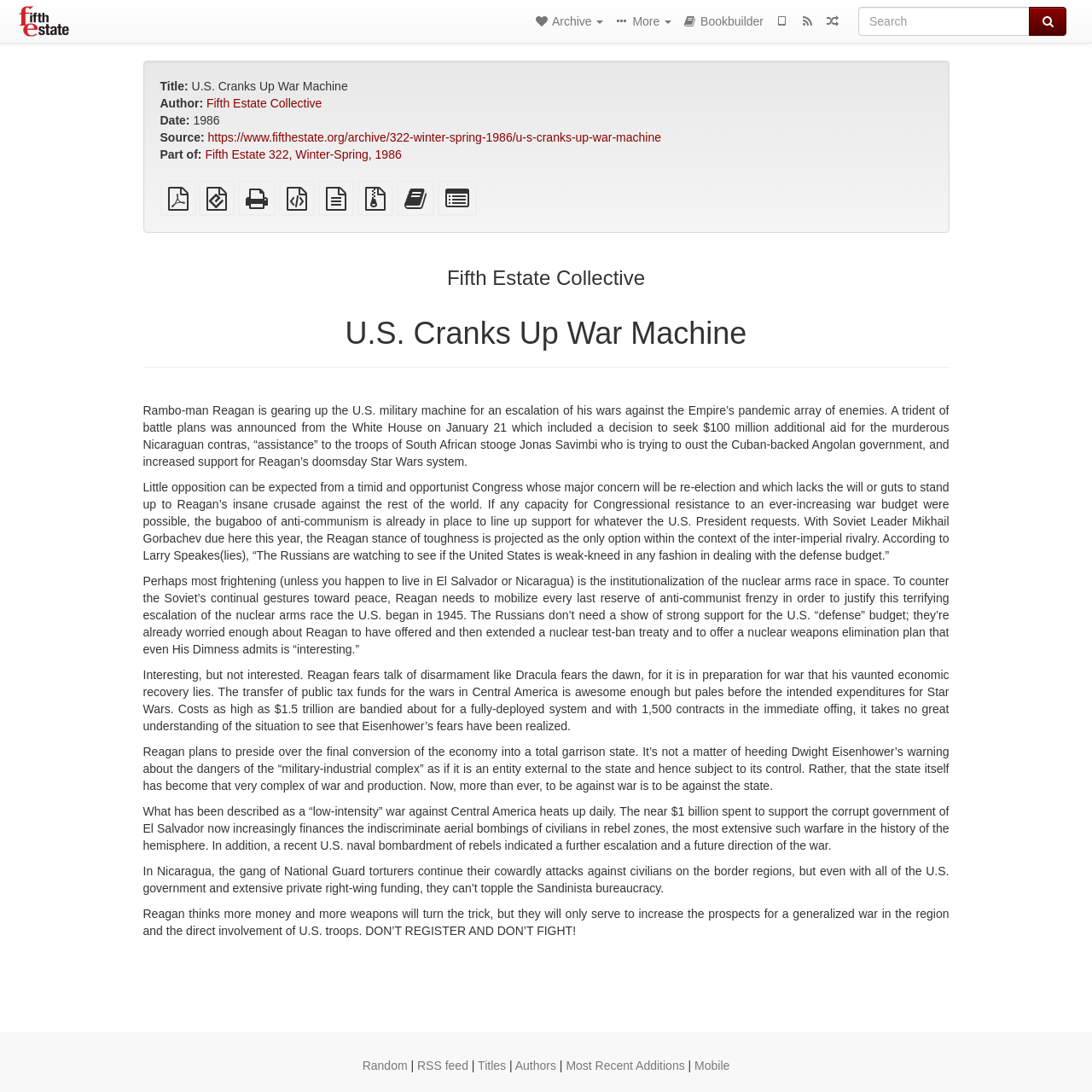Using the element description: "EPUB (for mobile devices)", determine the bounding box coordinates. The coordinates should be in the format [left, top, right, bottom], with values between 0 and 1.

[0.182, 0.179, 0.215, 0.192]